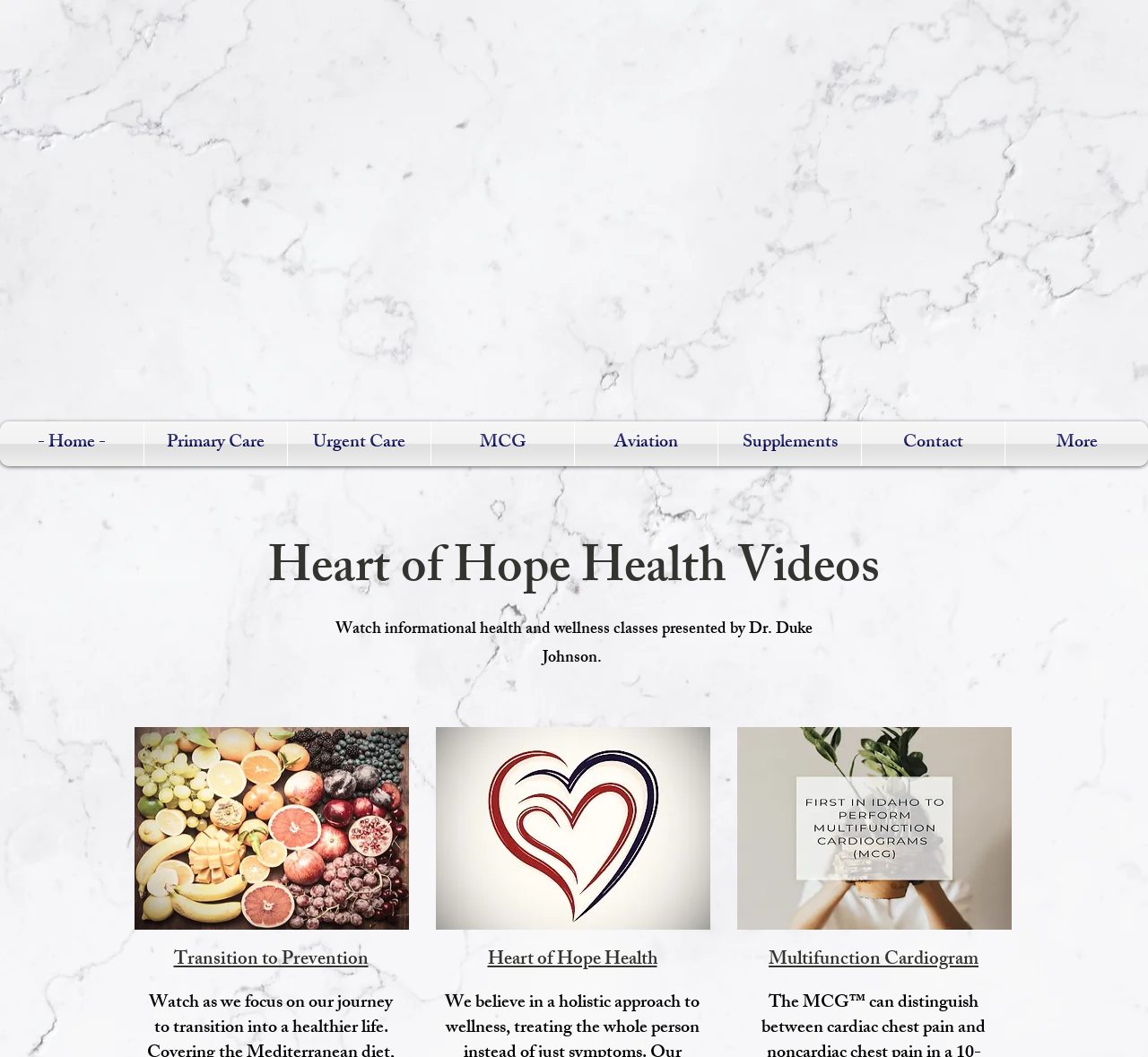Please specify the bounding box coordinates of the element that should be clicked to execute the given instruction: 'Learn more about 'MCG Multifunction Cardiogram''. Ensure the coordinates are four float numbers between 0 and 1, expressed as [left, top, right, bottom].

[0.642, 0.688, 0.881, 0.879]